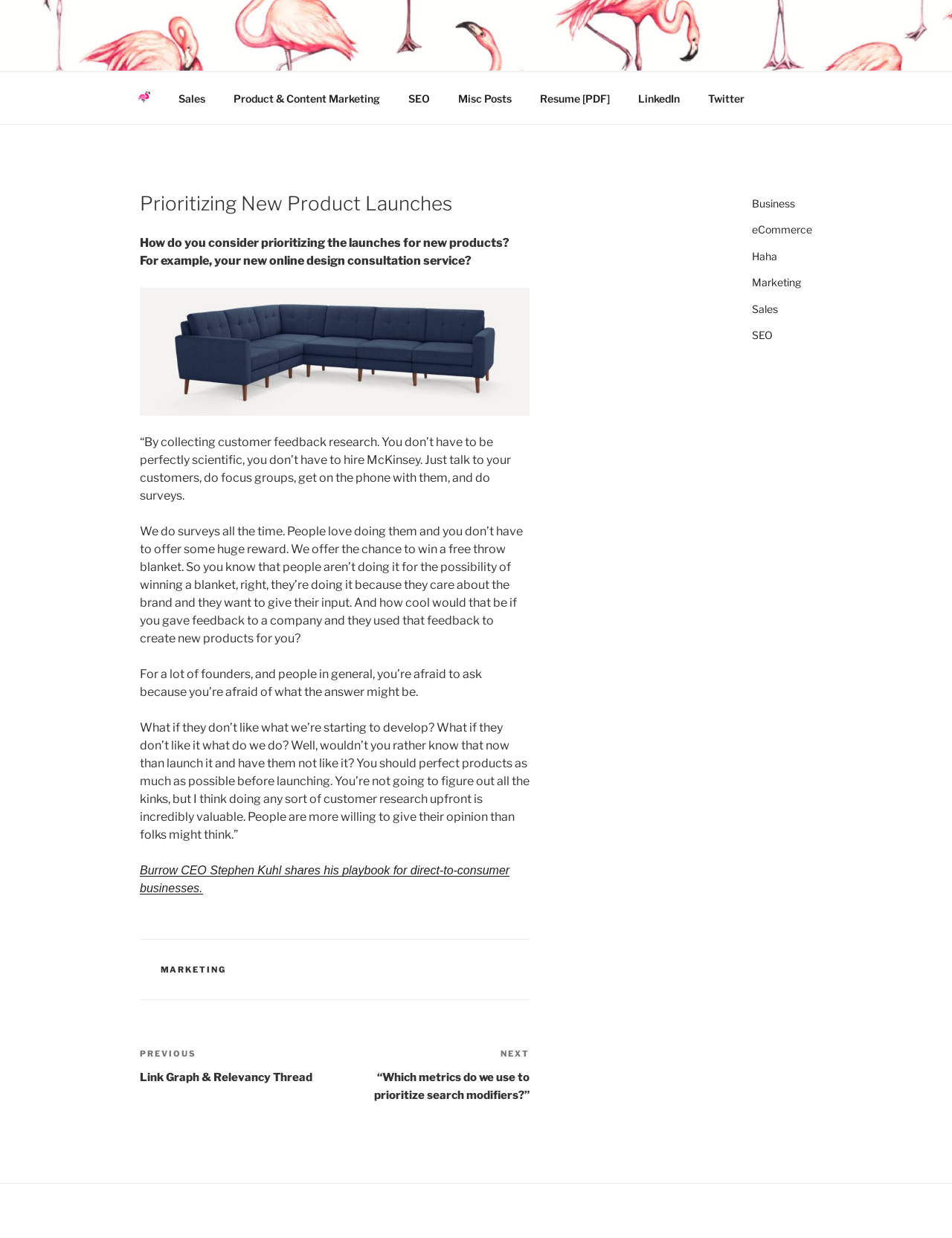Respond to the following query with just one word or a short phrase: 
What is the title of the previous post?

Link Graph & Relevancy Thread